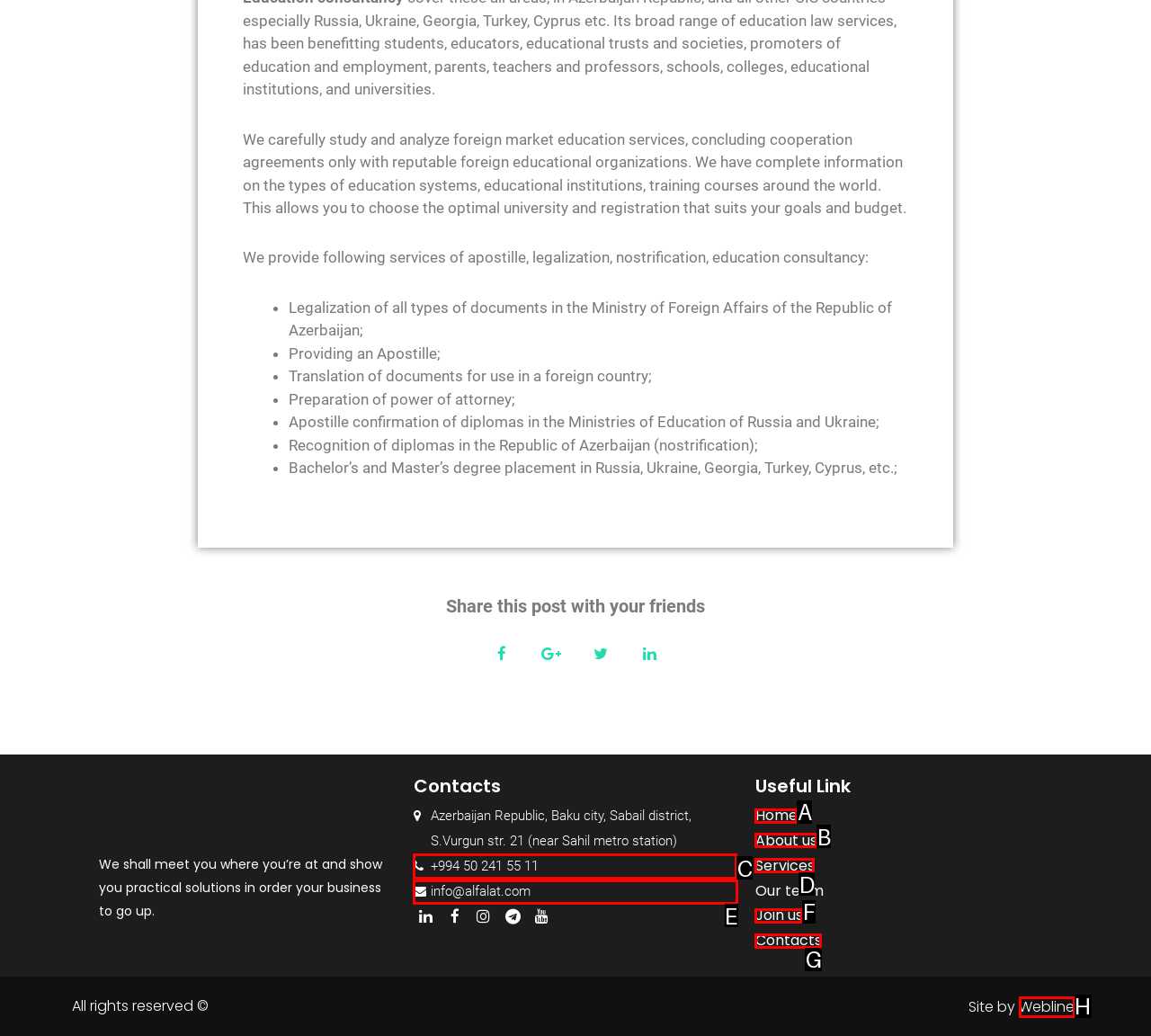Identify the letter of the UI element you should interact with to perform the task: Send an email to info@alfalat.com
Reply with the appropriate letter of the option.

E